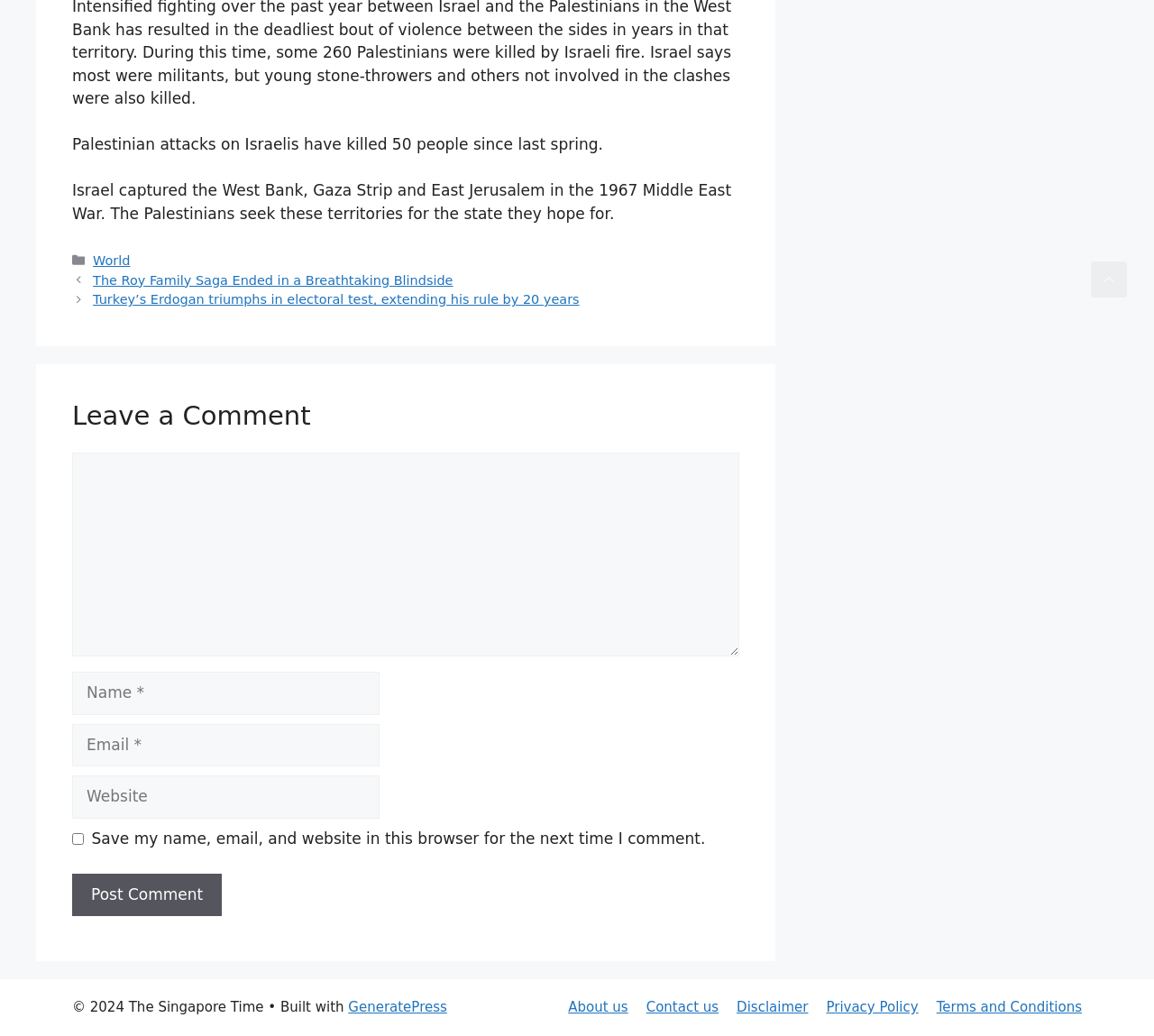Review the image closely and give a comprehensive answer to the question: What is the purpose of the checkbox?

The checkbox is located below the comment form and is labeled 'Save my name, email, and website in this browser for the next time I comment.' This suggests that the purpose of the checkbox is to save the user's comment information for future use.